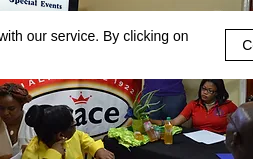Explain what is happening in the image with as much detail as possible.

The image showcases a group of individuals engaged in conversation around a table during a special event, highlighting the collaborative spirit of the gathering. Among them, one woman in a bright yellow top seems to be actively discussing, while another participant in a red shirt appears to be taking notes or assessing information. The backdrop features a prominently displayed banner for "Ace," suggesting a promotional or organizational setting. Several beverages are present on the table, likely catering to the participants. This scene reflects a vibrant atmosphere of teamwork and discussion, indicative of the event's focus on creativity and innovative strategies in event management and the entertainment industry.